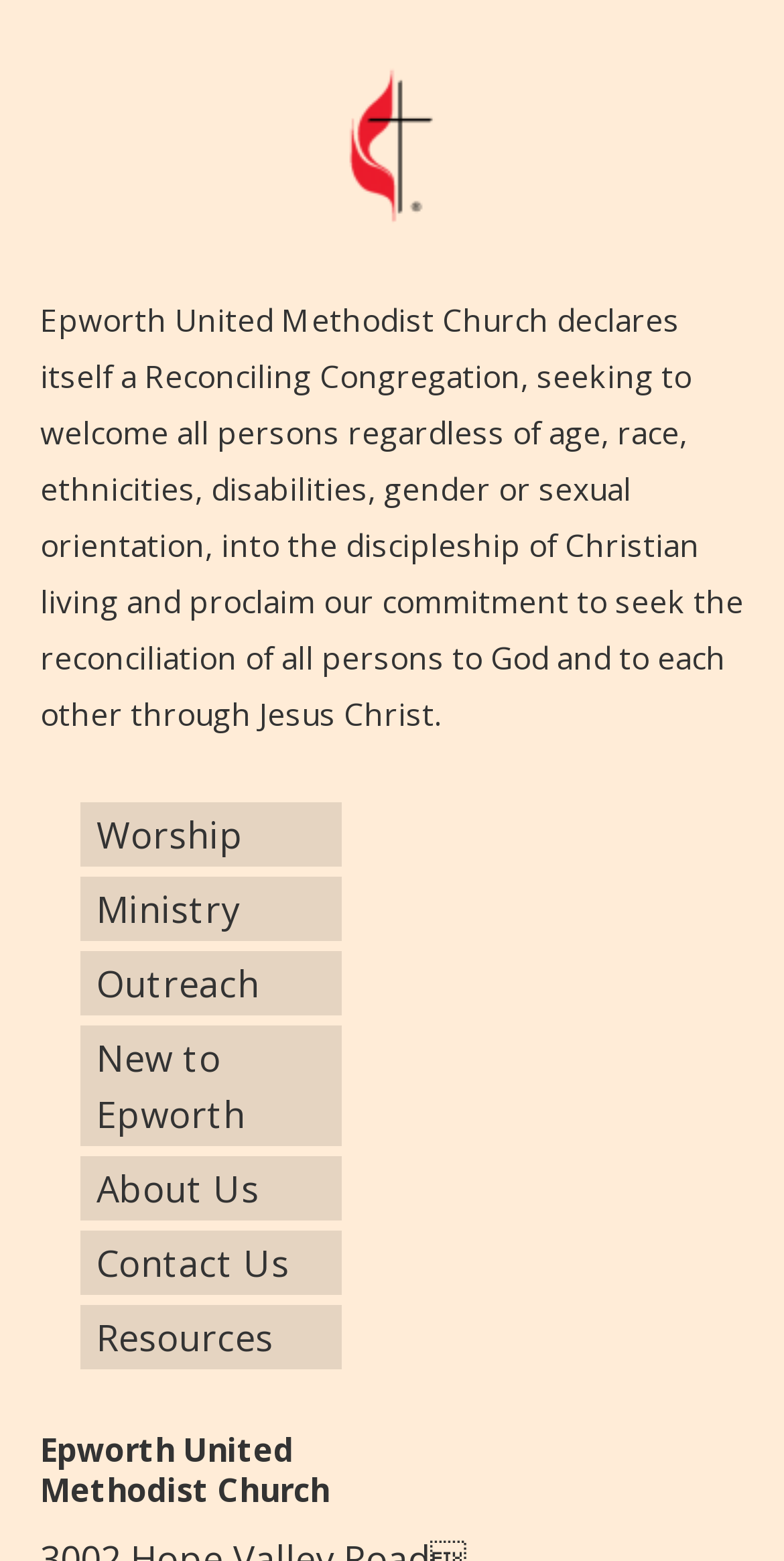Please find the bounding box coordinates of the element that needs to be clicked to perform the following instruction: "Share via Facebook". The bounding box coordinates should be four float numbers between 0 and 1, represented as [left, top, right, bottom].

None